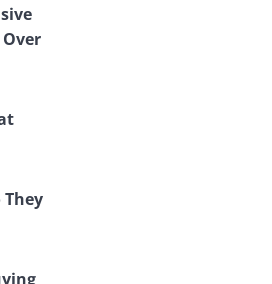Describe all significant details and elements found in the image.

The image appears to feature a portion of text that discusses a significant property listing, specifically relating to a high-value home purchase, noted as "Most Expensive Home In Denver This Summer Over 21 Mil." This highlights a noteworthy market event in the Denver real estate landscape. The content suggests interest and potential opportunities for buyers, indicating the ongoing dynamics of luxury real estate in the area. The context underscores the high stakes and competitive nature of the market, especially during peak purchasing seasons.